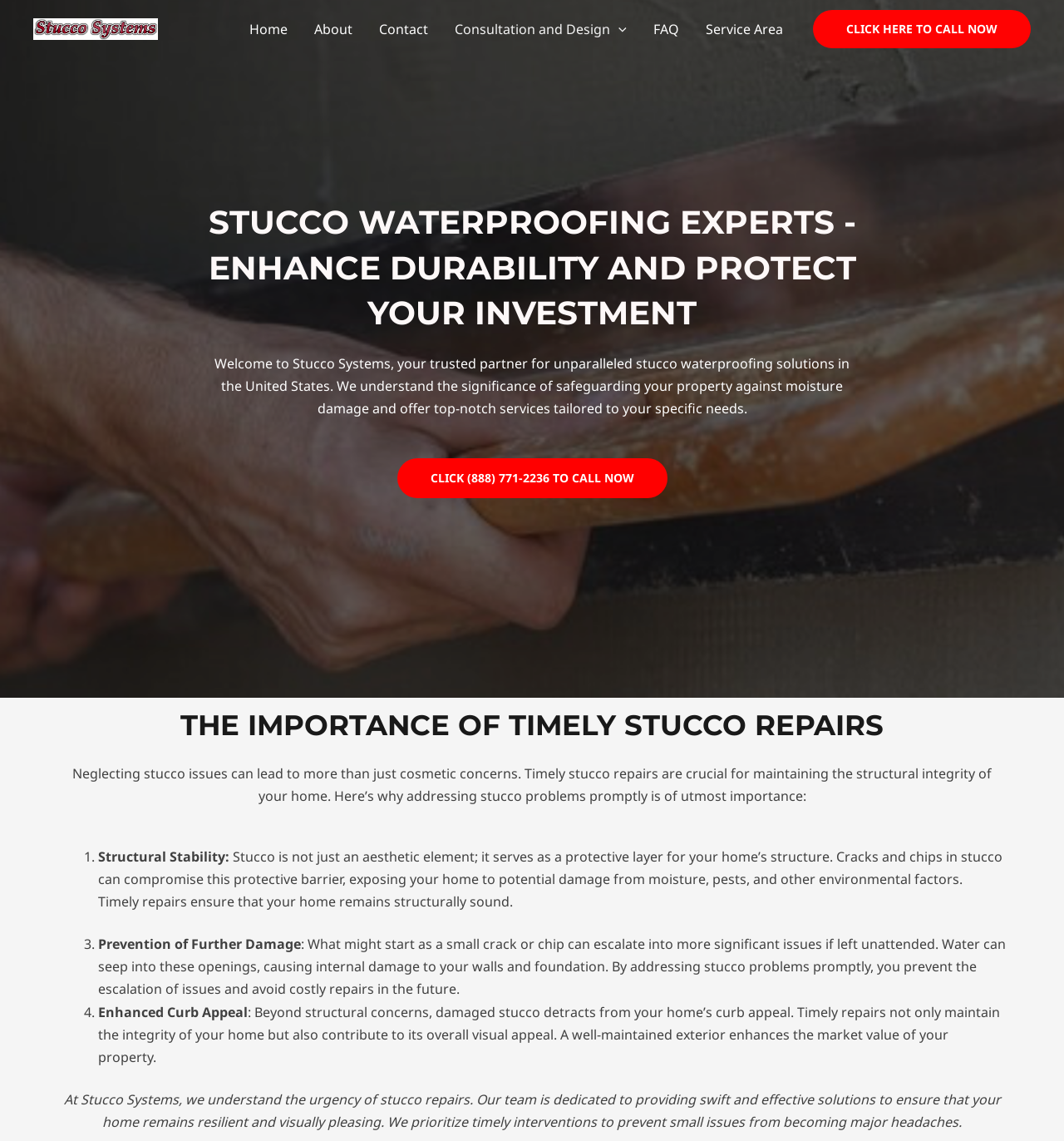Indicate the bounding box coordinates of the clickable region to achieve the following instruction: "Click on FAQ."

[0.602, 0.0, 0.651, 0.051]